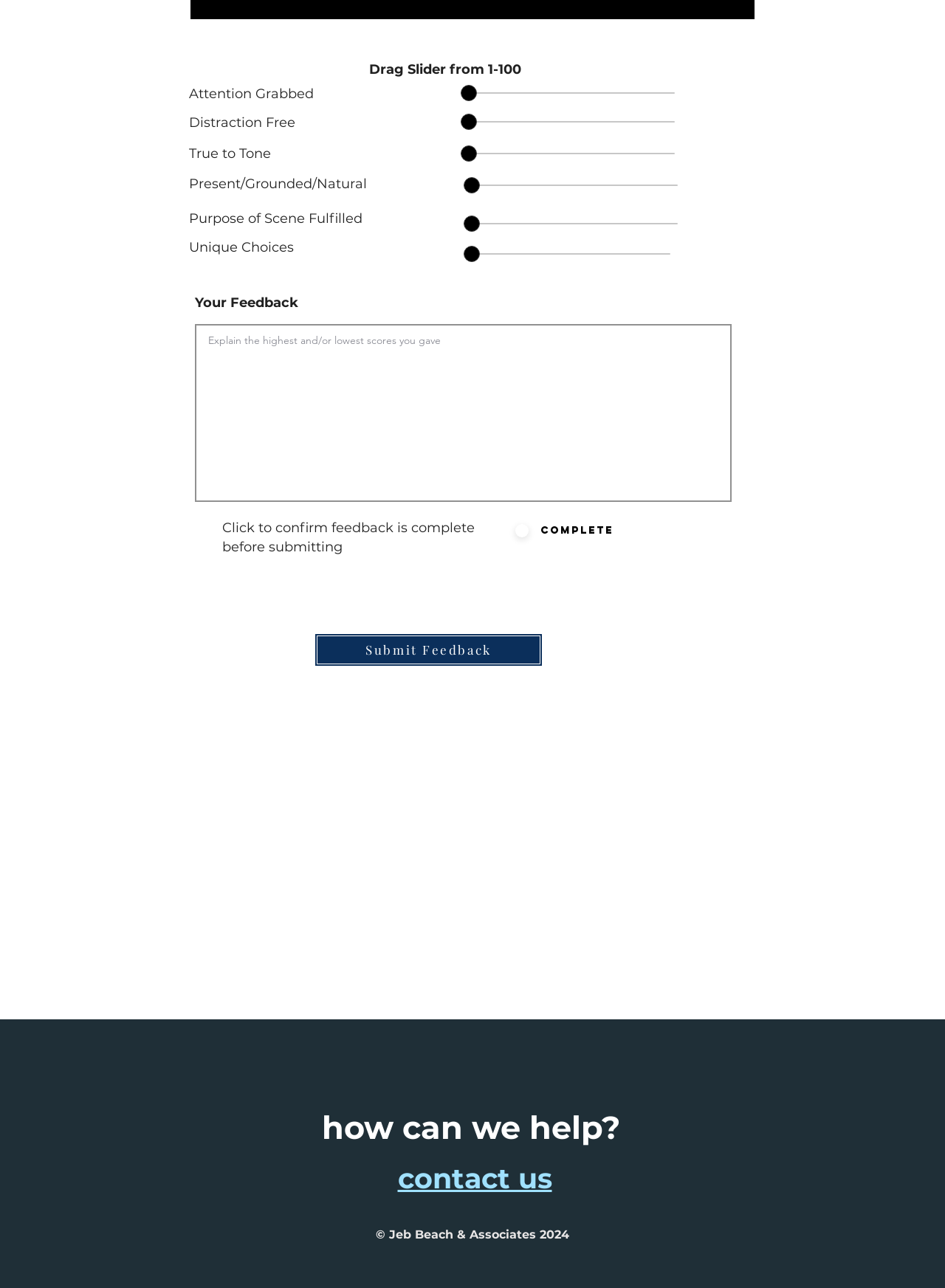What is the function of the 'Submit Feedback' button?
From the details in the image, answer the question comprehensively.

The 'Submit Feedback' button is located below the sliders and the textbox, indicating that it is used to submit the feedback provided through these elements. The button's position and the presence of a 'Your Feedback' heading suggest that it is the final step in the feedback process.